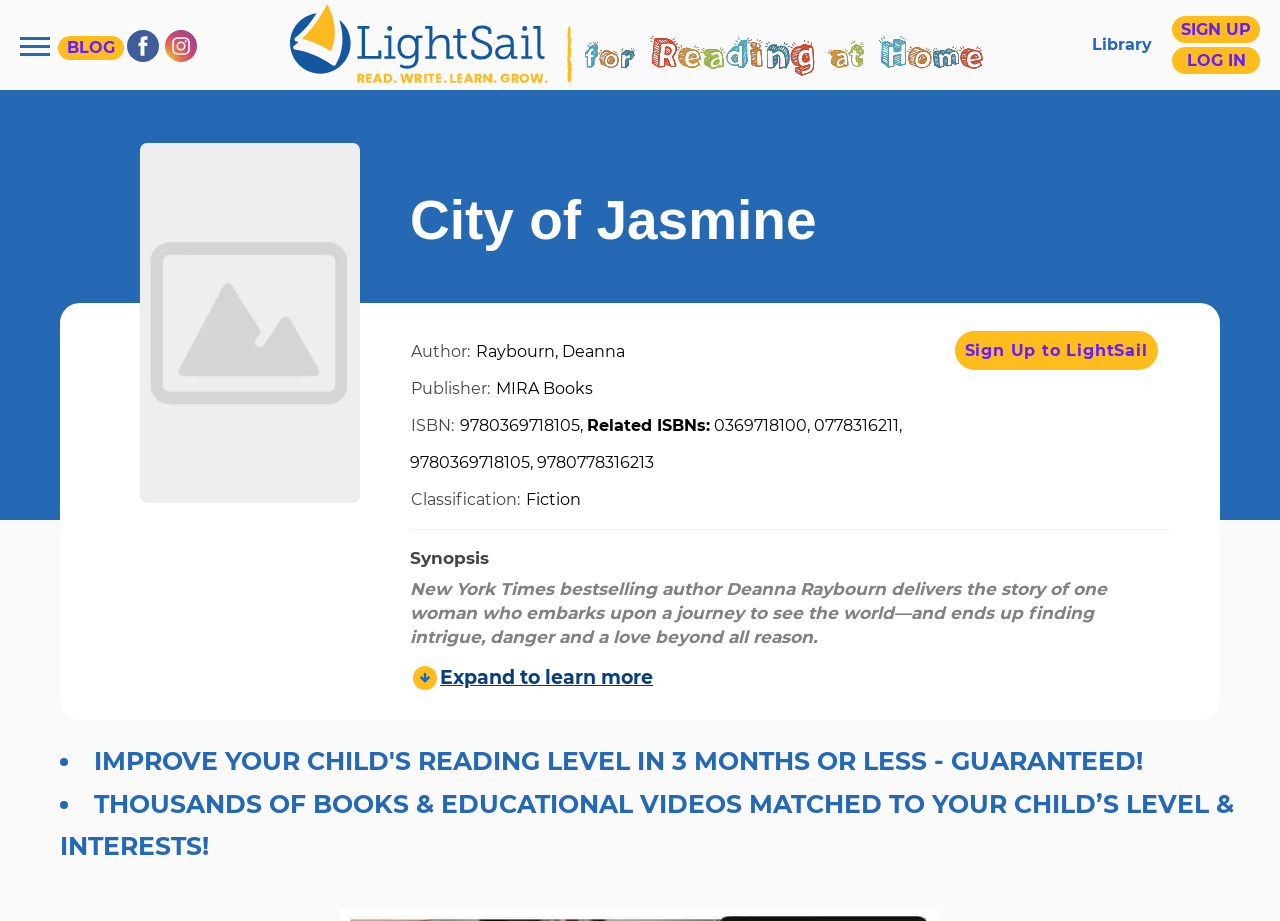Given the following UI element description: "parent_node: BLOG title="Facebook"", find the bounding box coordinates in the webpage screenshot.

[0.097, 0.029, 0.127, 0.074]